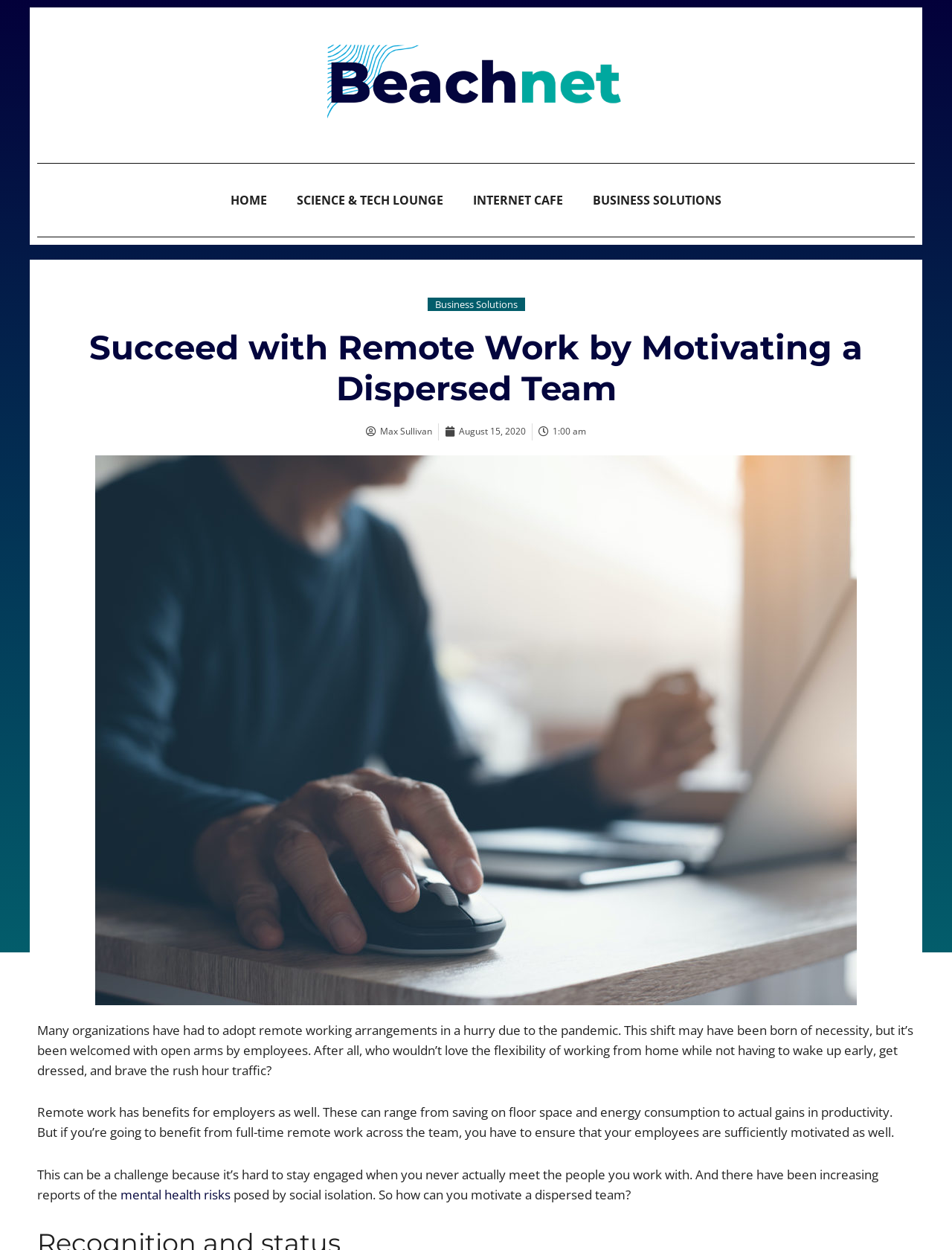Please find the bounding box coordinates of the element that must be clicked to perform the given instruction: "Go to HOME page". The coordinates should be four float numbers from 0 to 1, i.e., [left, top, right, bottom].

[0.227, 0.131, 0.296, 0.19]